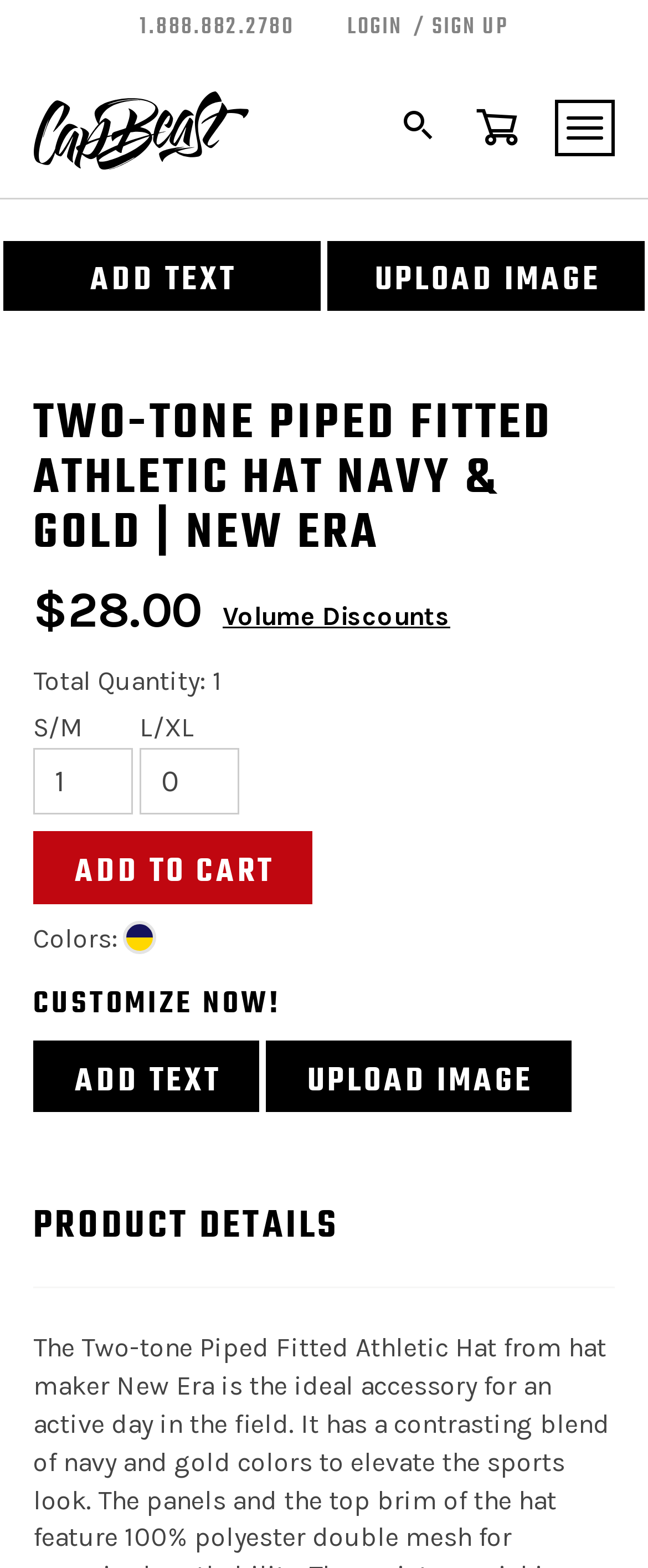Can I customize the hat?
Look at the image and provide a short answer using one word or a phrase.

Yes